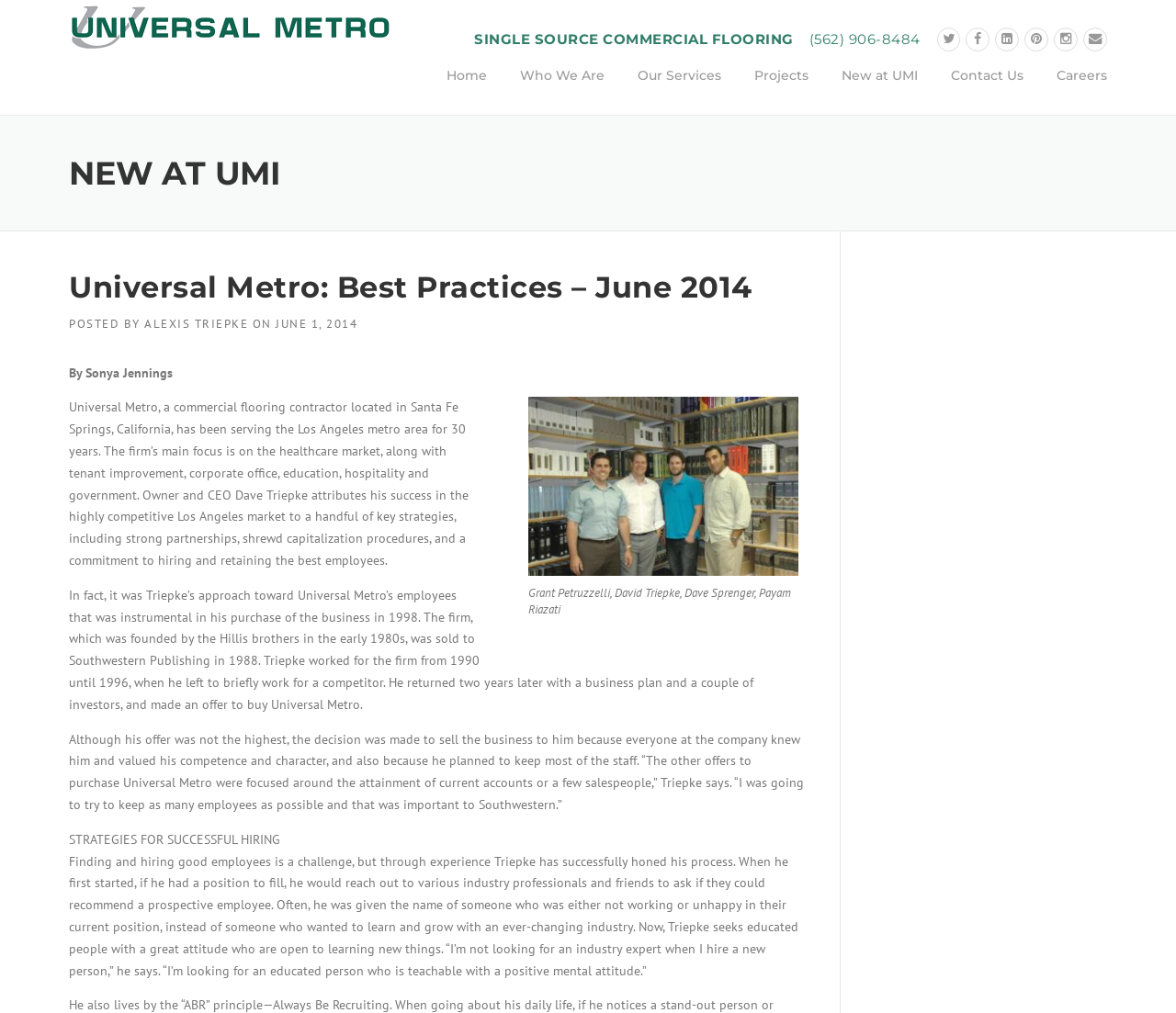Could you find the bounding box coordinates of the clickable area to complete this instruction: "Contact Arty Palace"?

None